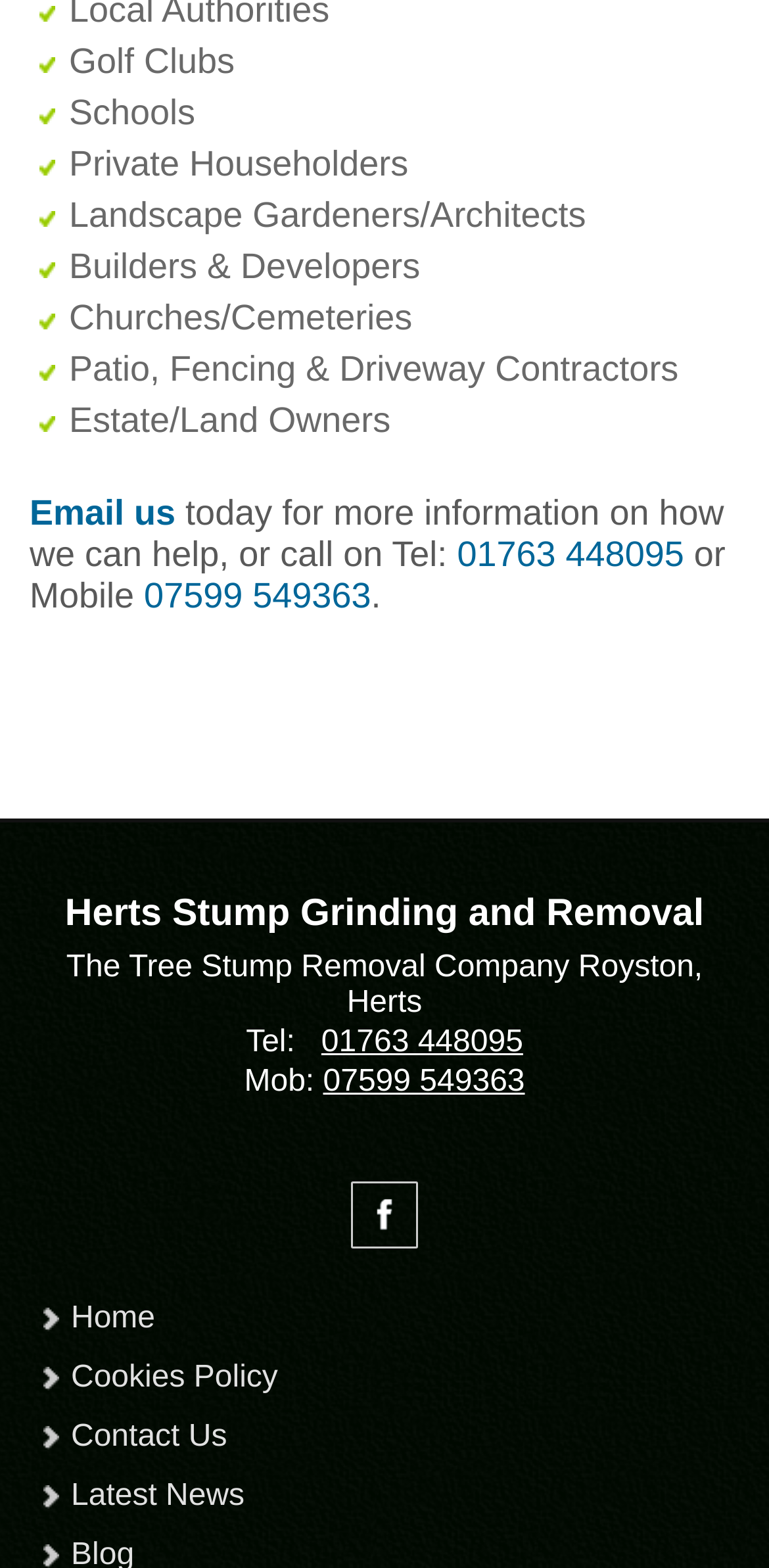Can you give a comprehensive explanation to the question given the content of the image?
How many ways can you contact the company?

I counted the number of contact methods by looking at the links and StaticText elements at the bottom of the page. I found an email link, a phone number link, and a mobile number link, which means there are three ways to contact the company.